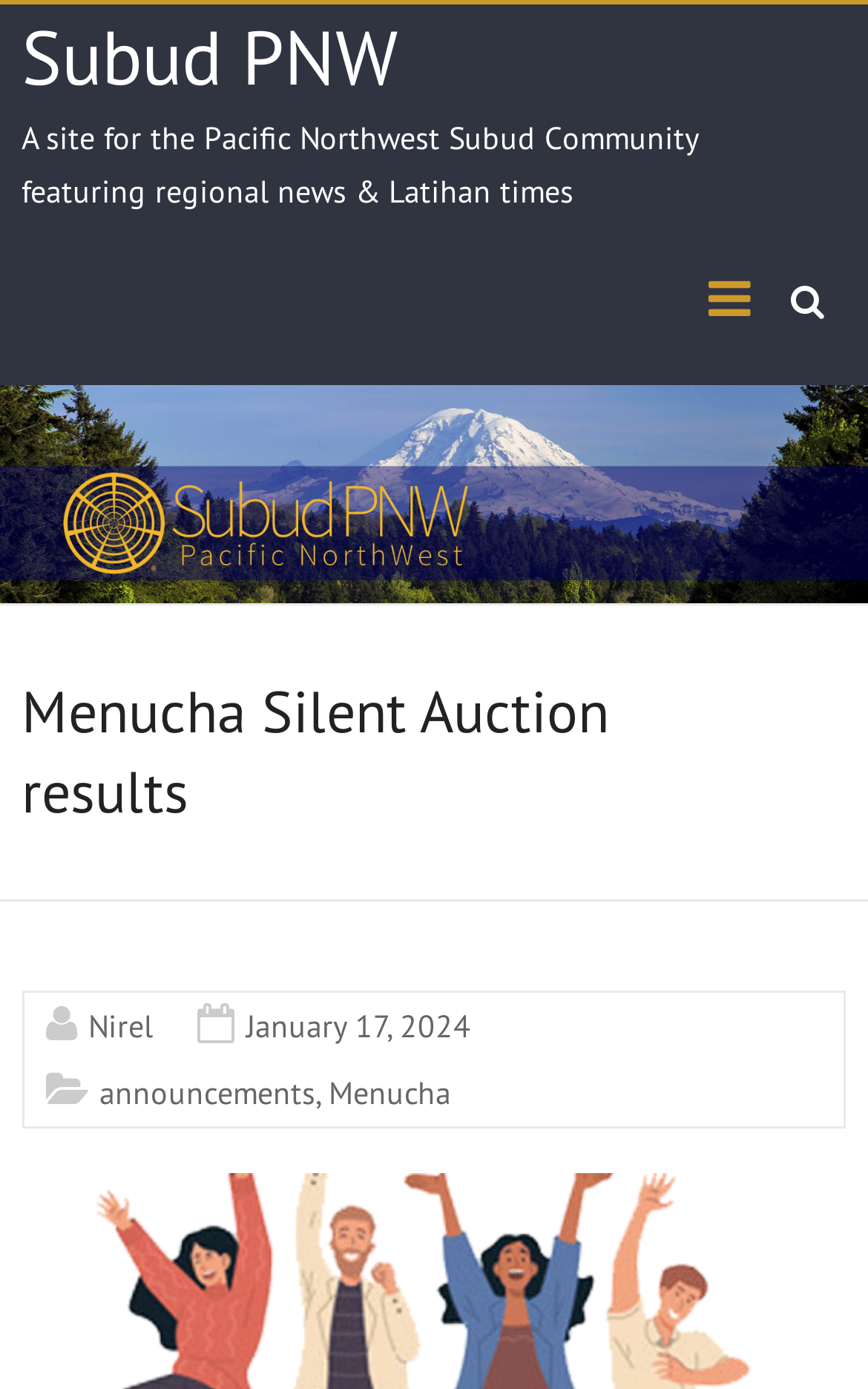Please reply with a single word or brief phrase to the question: 
What is the name of the link related to announcements?

announcements